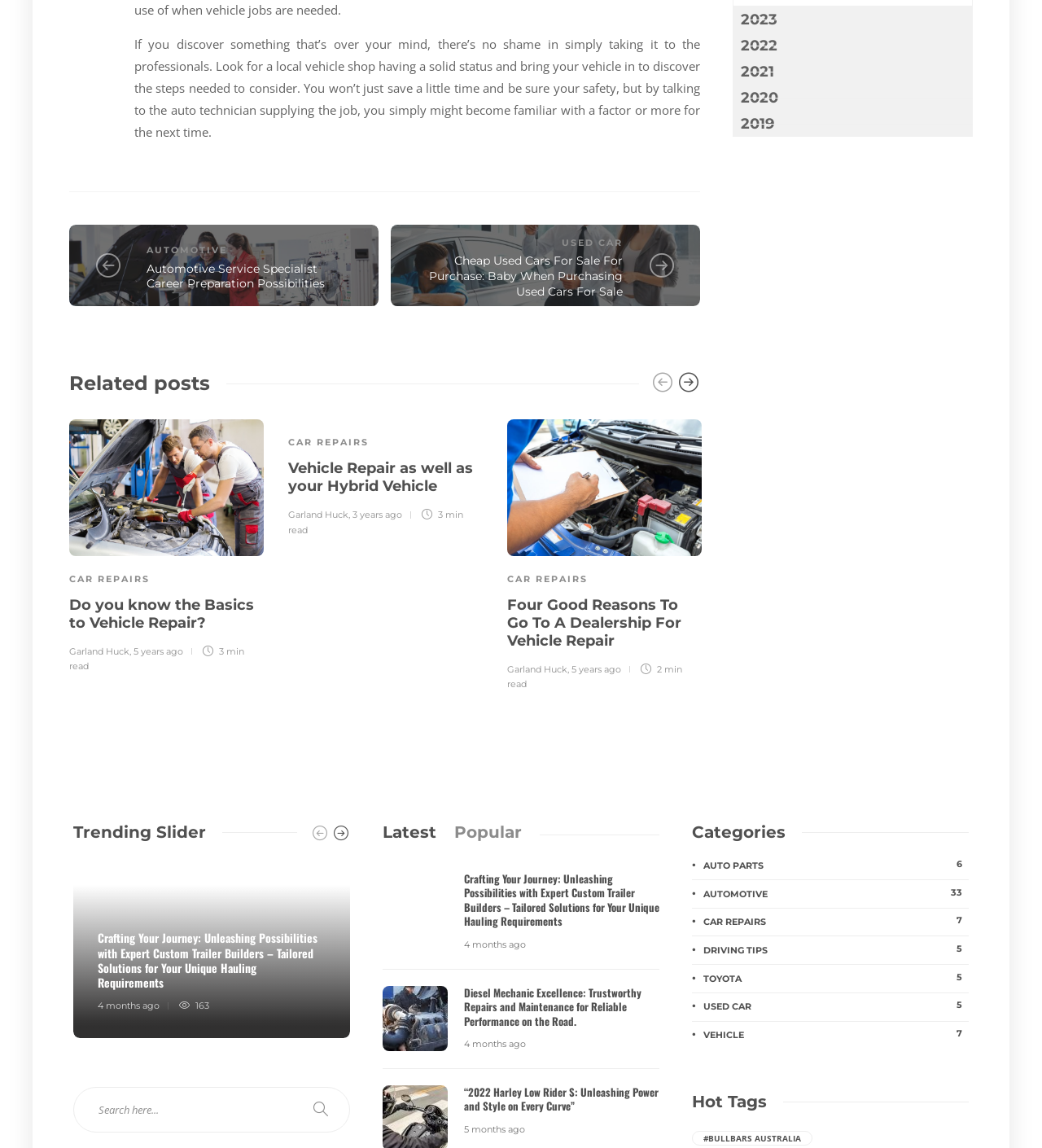Please locate the bounding box coordinates for the element that should be clicked to achieve the following instruction: "Search for something in the search box". Ensure the coordinates are given as four float numbers between 0 and 1, i.e., [left, top, right, bottom].

[0.07, 0.947, 0.336, 0.987]